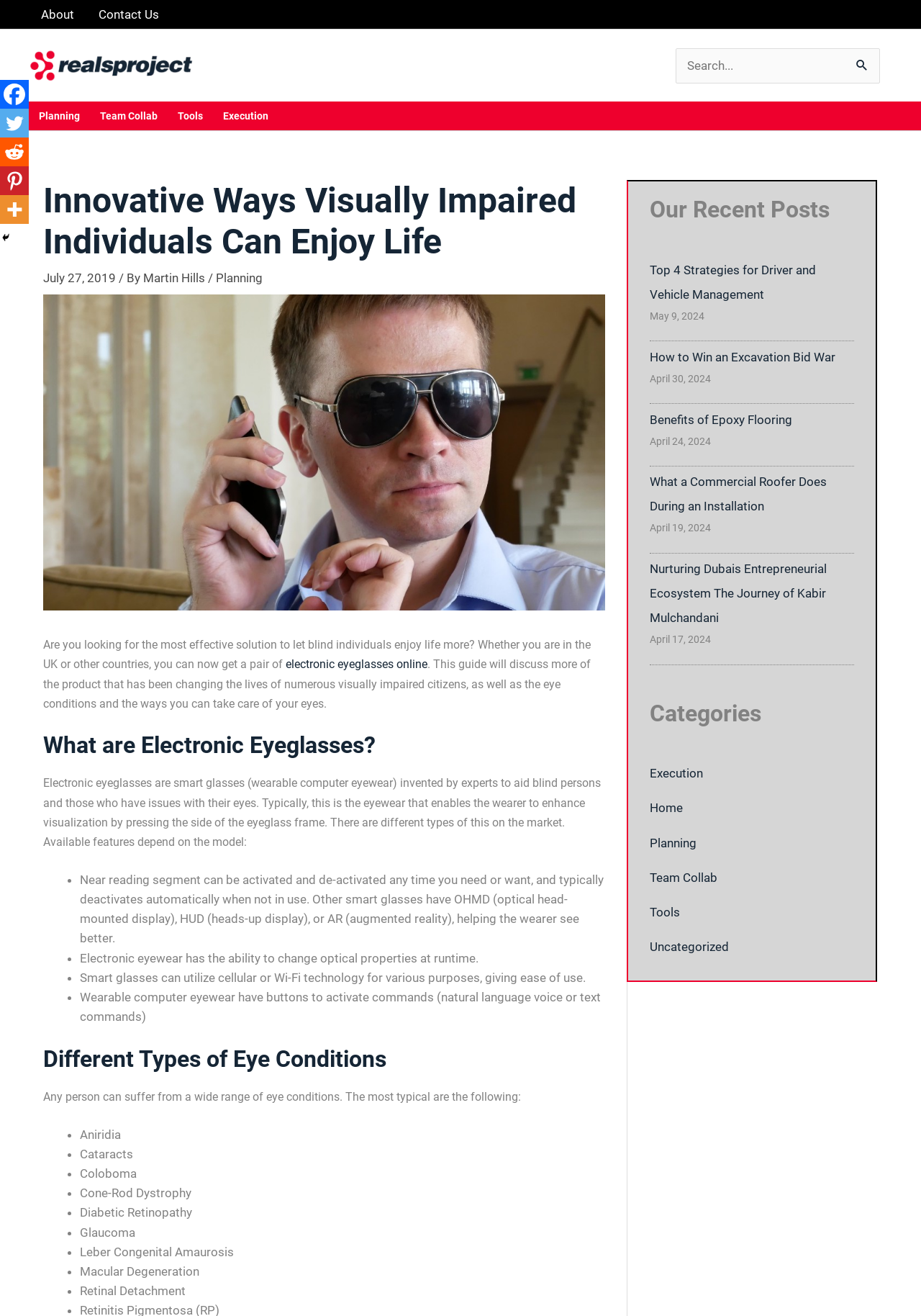What is the purpose of electronic eyeglasses? Based on the image, give a response in one word or a short phrase.

Aid blind persons